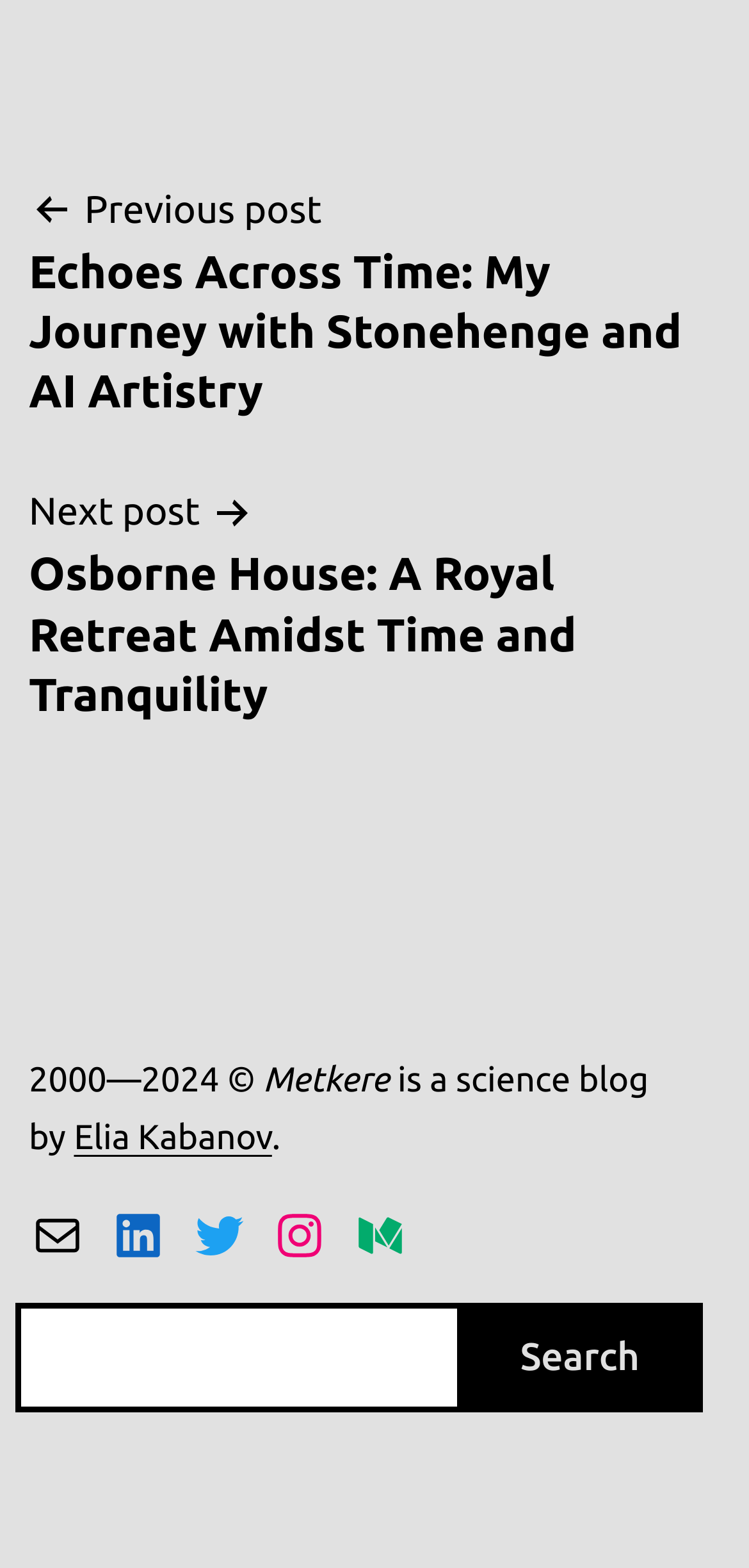Answer briefly with one word or phrase:
How many social media links are available?

5